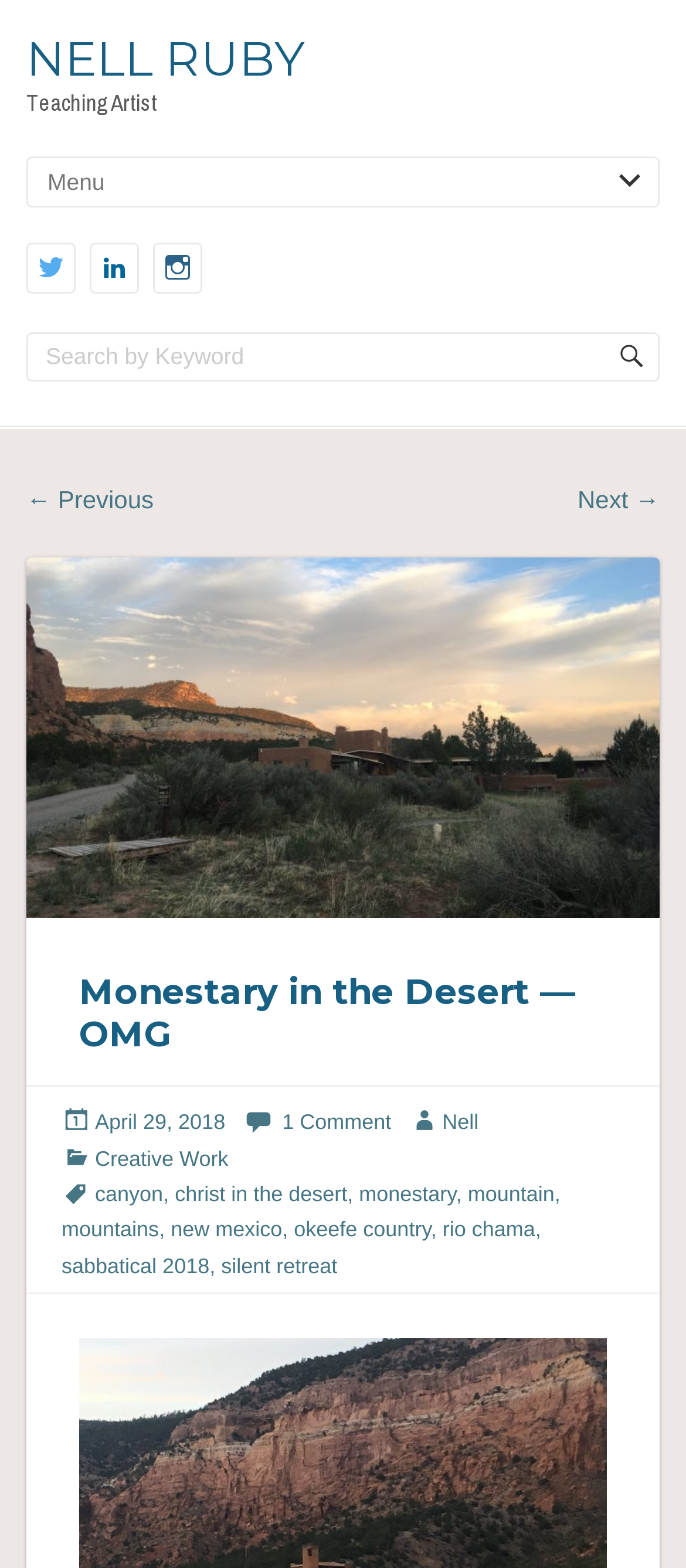How many tags are associated with the post?
Please respond to the question with as much detail as possible.

The webpage has several links that appear to be tags associated with the post. These tags are 'Creative Work', 'canyon', 'christ in the desert', 'monestary', 'mountain', 'mountains', 'new mexico', 'okeefe country', and 'rio chama'. There are 9 tags in total.